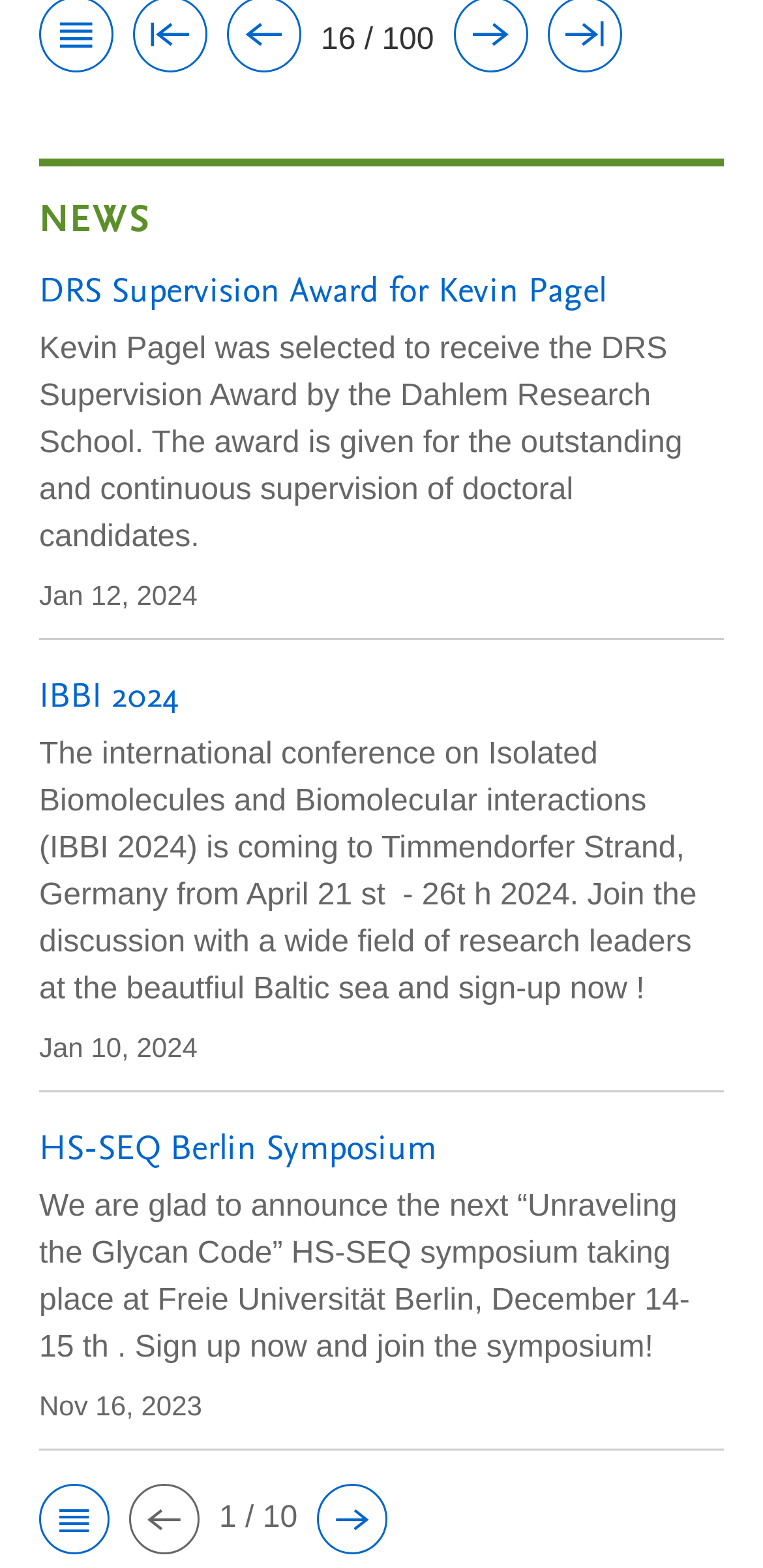Please locate the bounding box coordinates of the region I need to click to follow this instruction: "read more about DRS Supervision Award".

[0.051, 0.169, 0.949, 0.408]